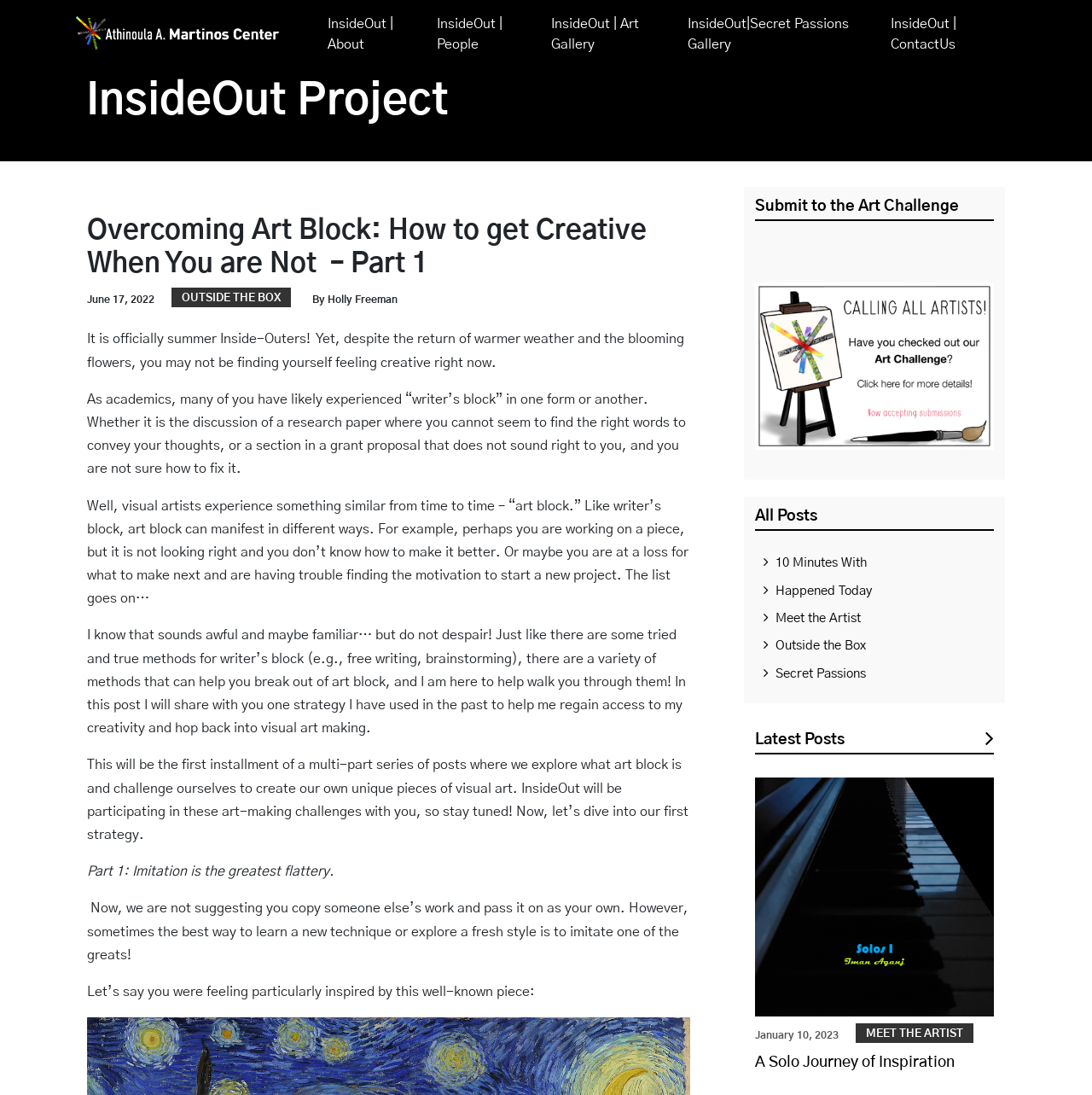Could you identify the text that serves as the heading for this webpage?

Overcoming Art Block: How to get Creative When You are Not  – Part 1